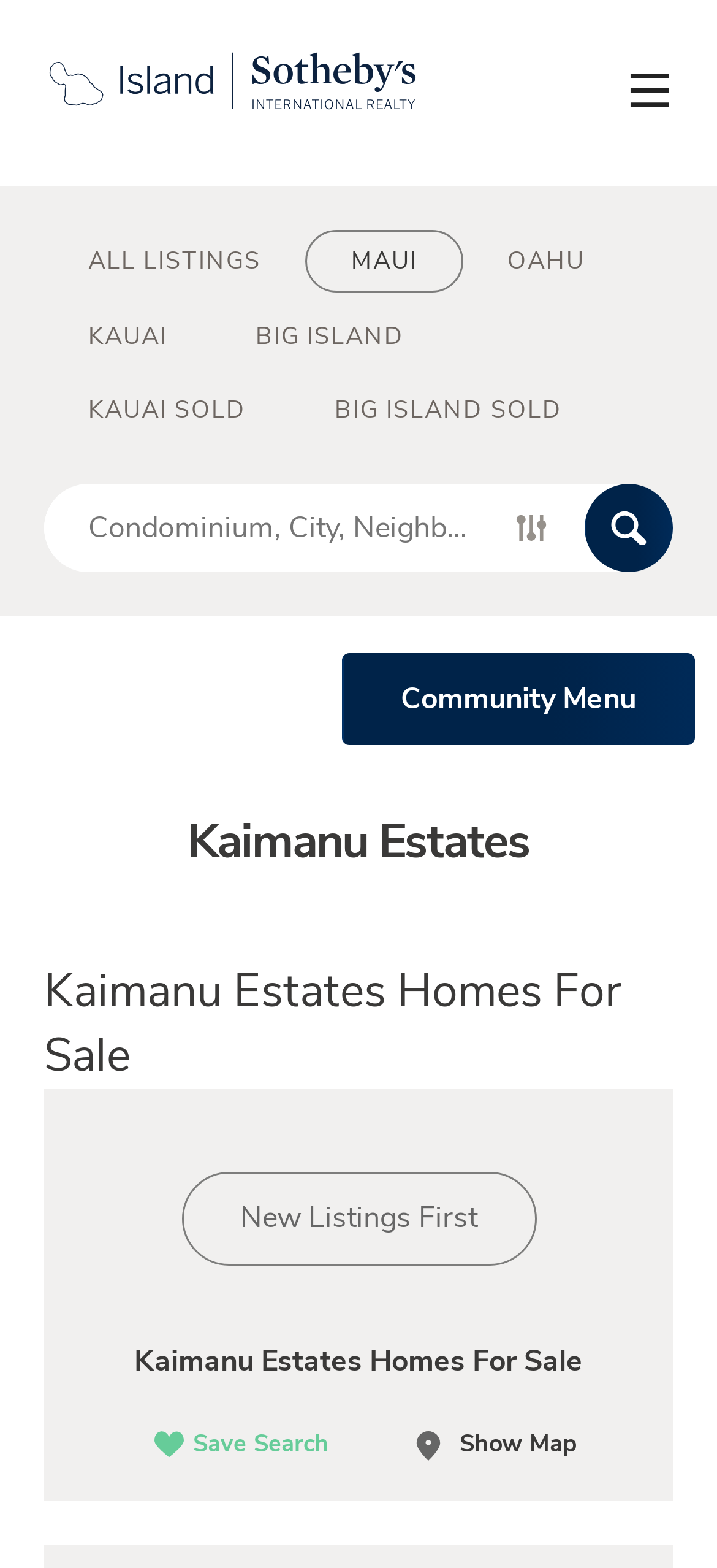How many navigation links are there?
Respond to the question with a single word or phrase according to the image.

7